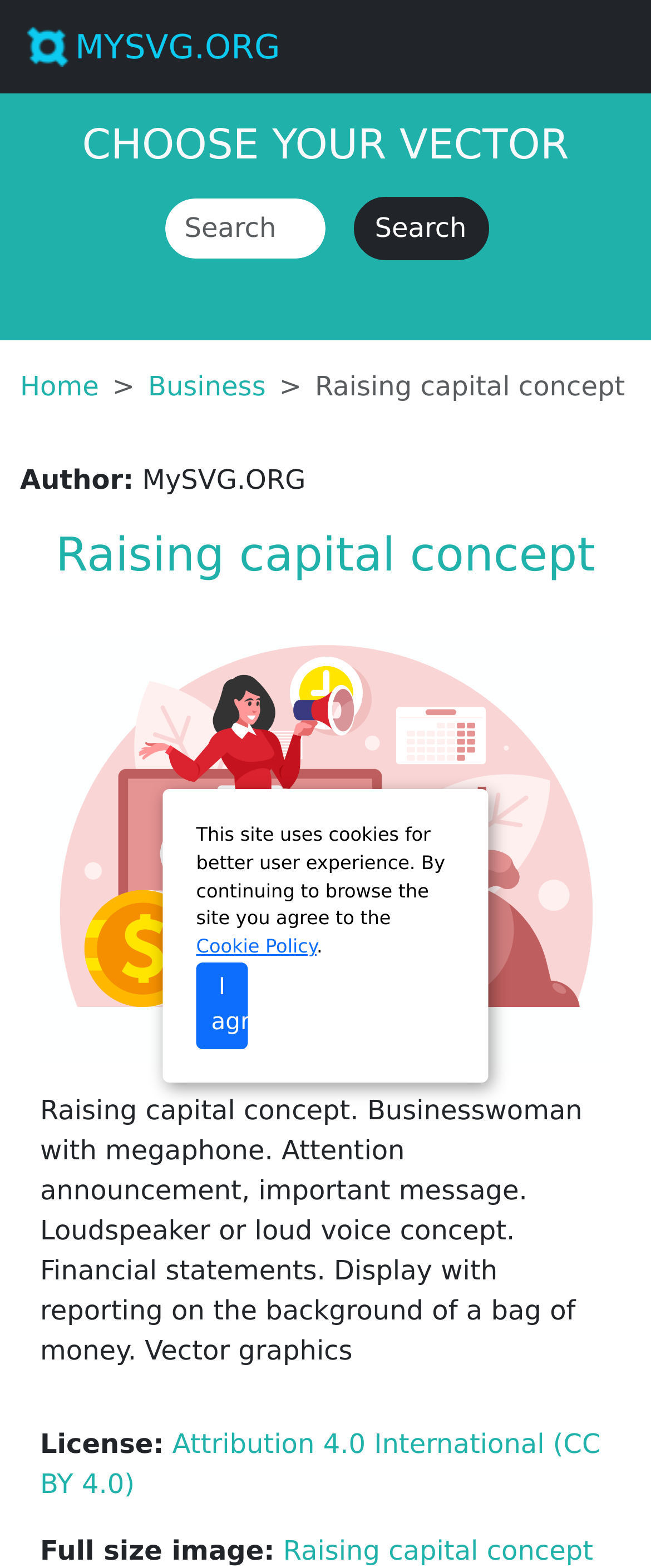Please determine the bounding box coordinates for the element that should be clicked to follow these instructions: "Visit the business page".

[0.227, 0.236, 0.408, 0.256]